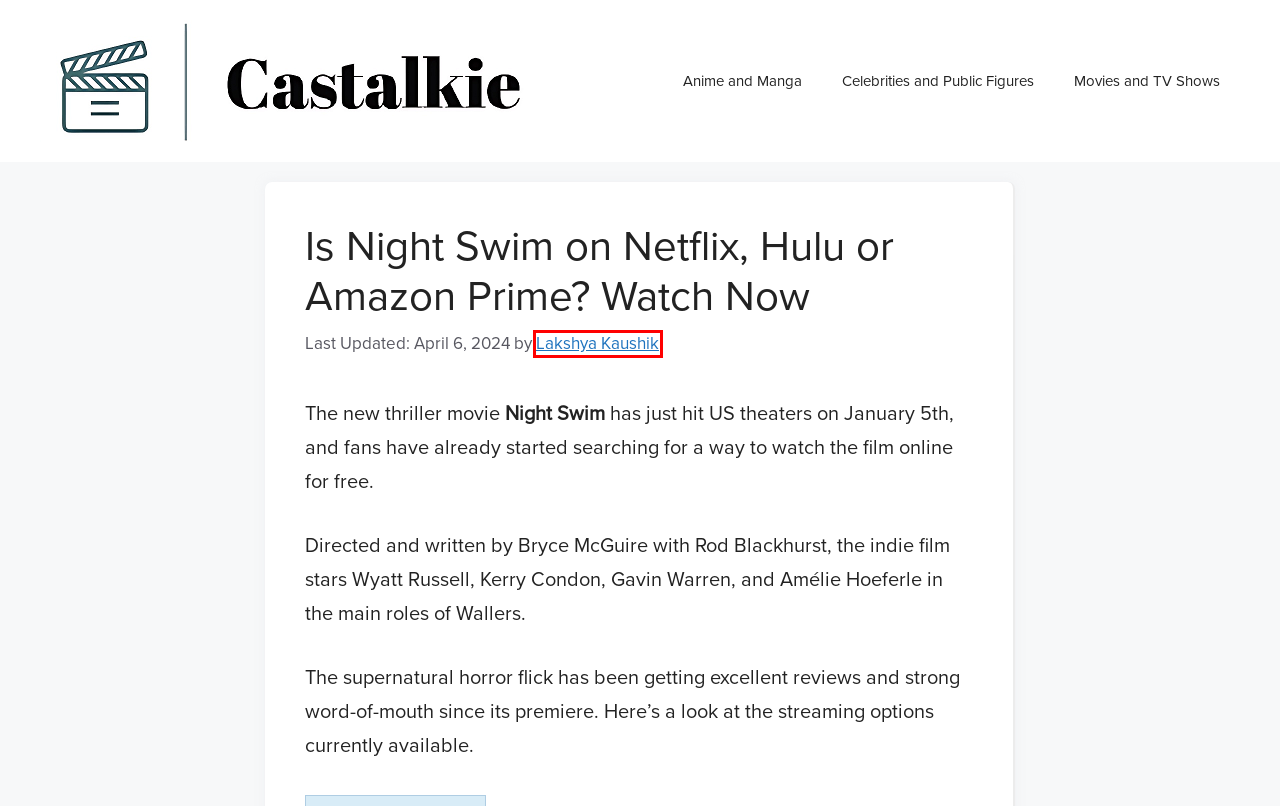You have a screenshot of a webpage where a red bounding box highlights a specific UI element. Identify the description that best matches the resulting webpage after the highlighted element is clicked. The choices are:
A. The Banshees Of Inisherin Where To Watch? Is It On Netflix?
B. Movies And TV Shows
C. Lakshya Kaushik
D. Anime And Manga
E. Celebrities And Public Figures
F. Contact Us
G. Privacy Policy
H. Castalkie - Movie Trailers, Anime, TV Shows & Streaming News

C